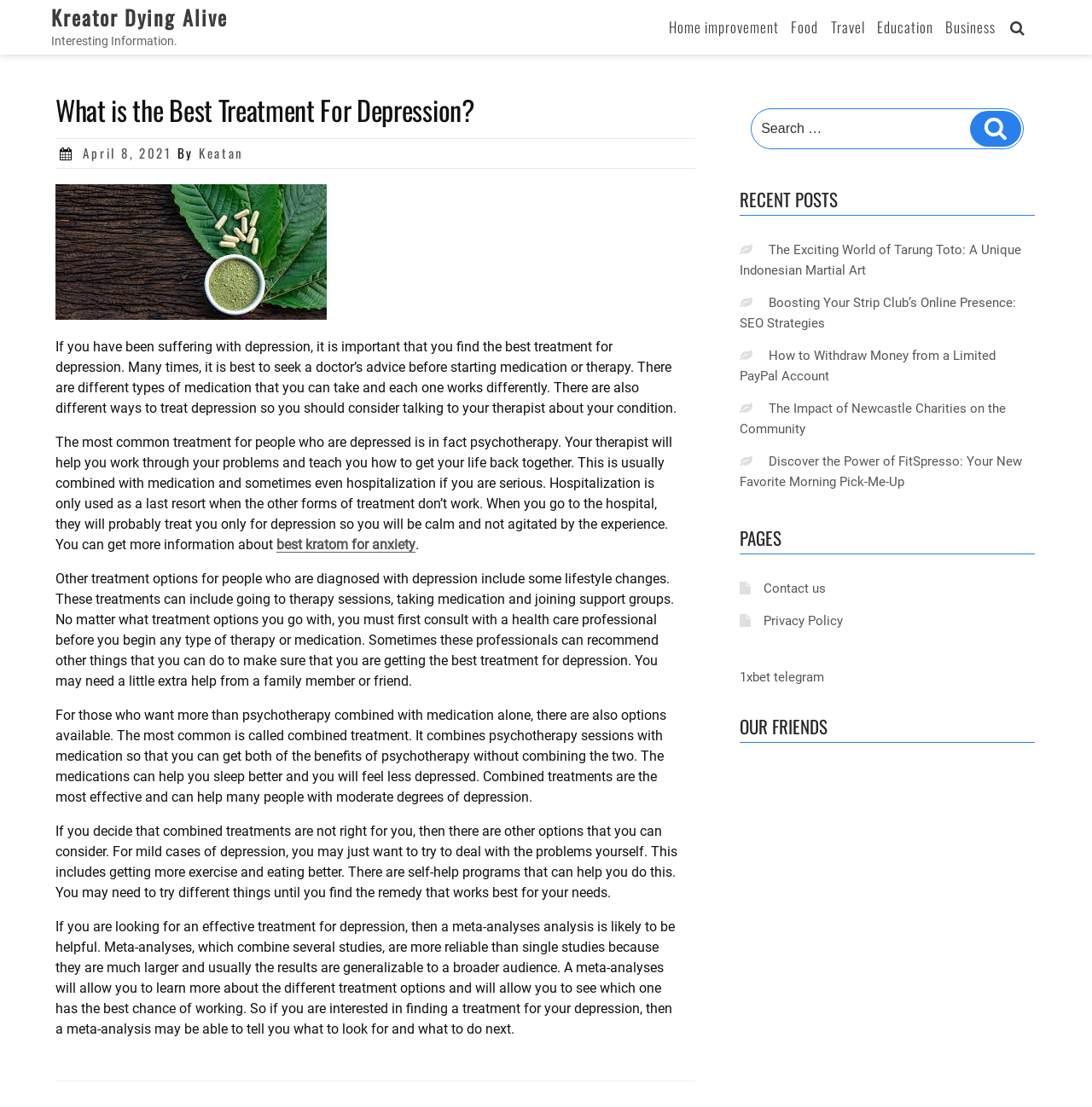Please identify the bounding box coordinates of the area that needs to be clicked to follow this instruction: "Search for something".

[0.688, 0.097, 0.938, 0.135]